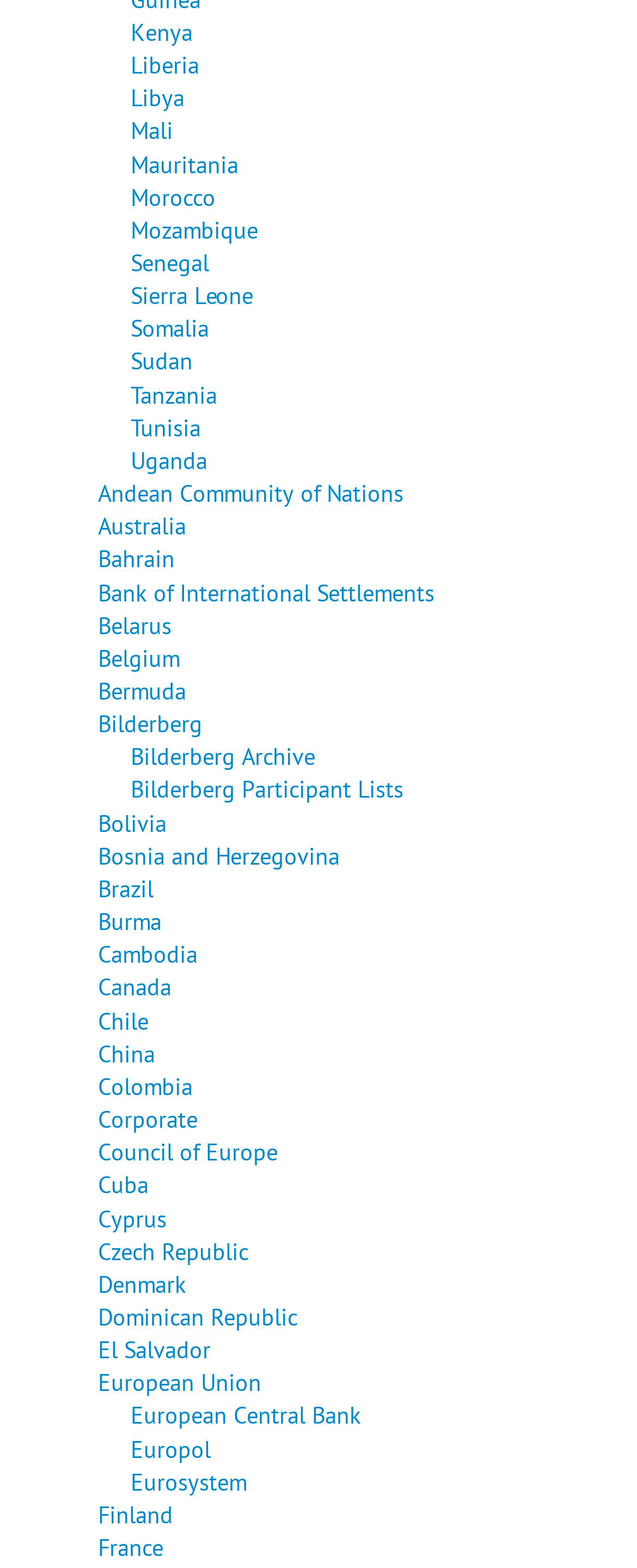Please determine the bounding box coordinates of the element to click in order to execute the following instruction: "Explore the country of France". The coordinates should be four float numbers between 0 and 1, specified as [left, top, right, bottom].

[0.154, 0.977, 0.256, 0.997]